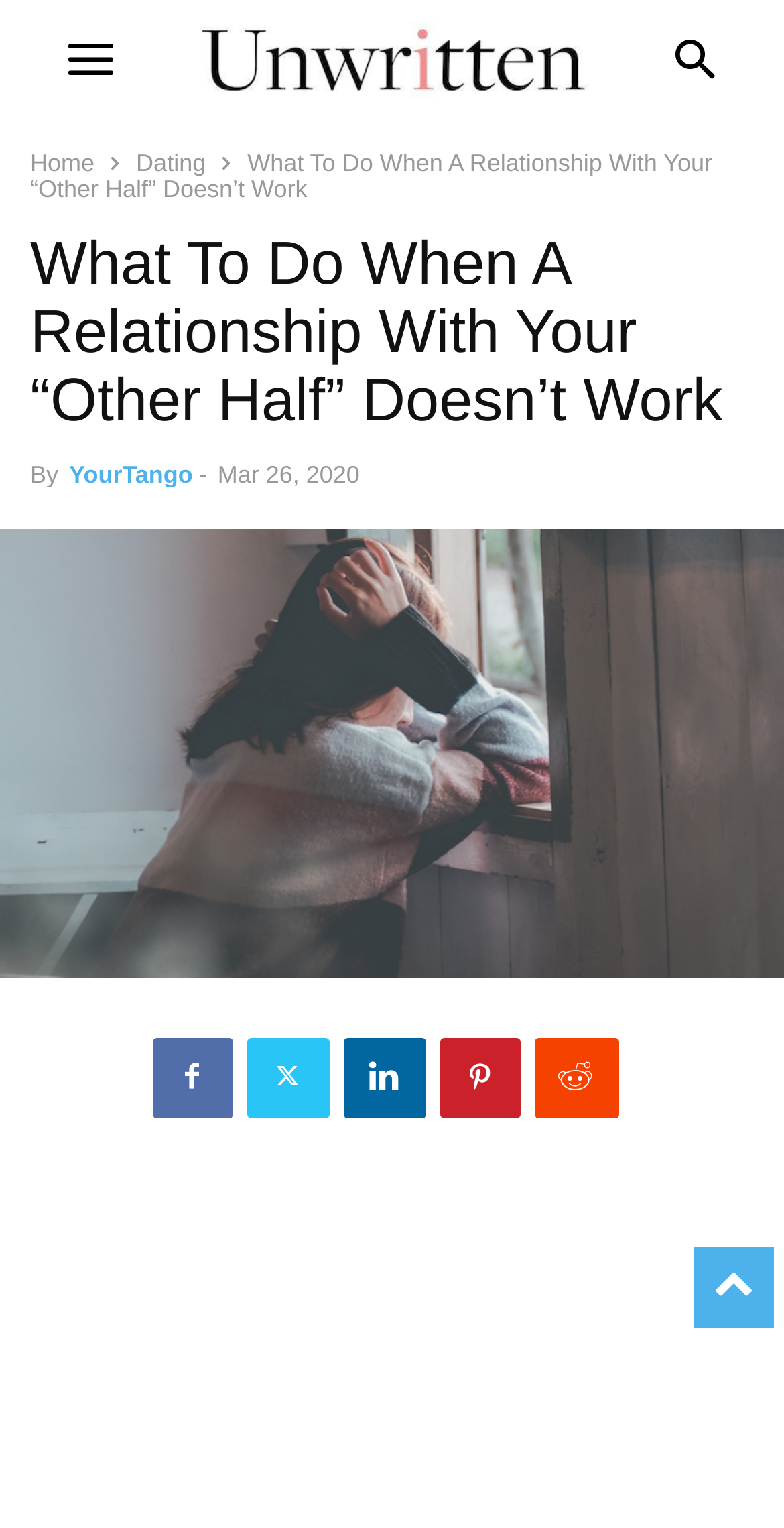Determine the bounding box coordinates of the clickable element necessary to fulfill the instruction: "share on social media". Provide the coordinates as four float numbers within the 0 to 1 range, i.e., [left, top, right, bottom].

[0.194, 0.679, 0.296, 0.732]